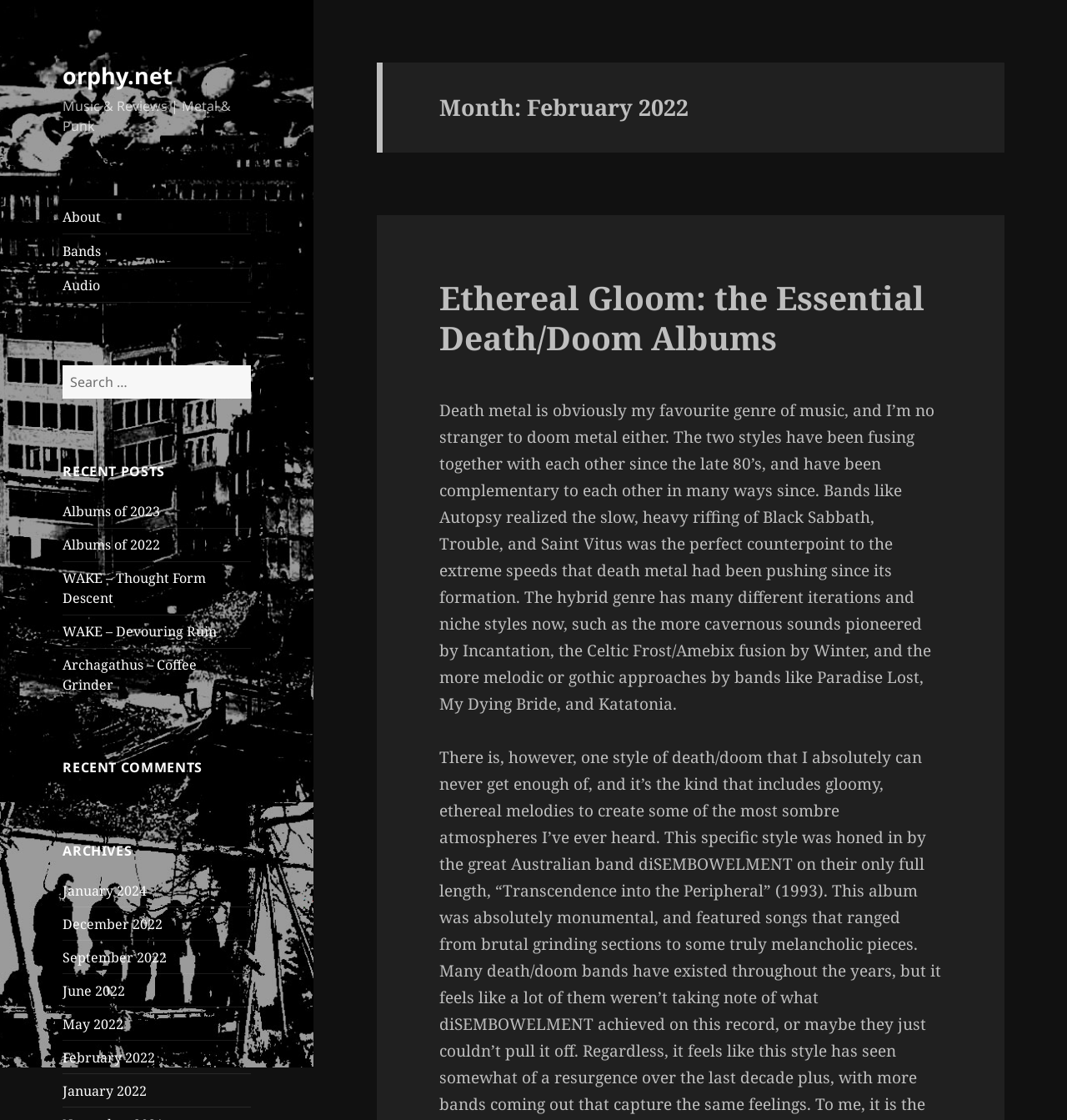Please identify the bounding box coordinates of where to click in order to follow the instruction: "Go to About page".

[0.059, 0.178, 0.235, 0.208]